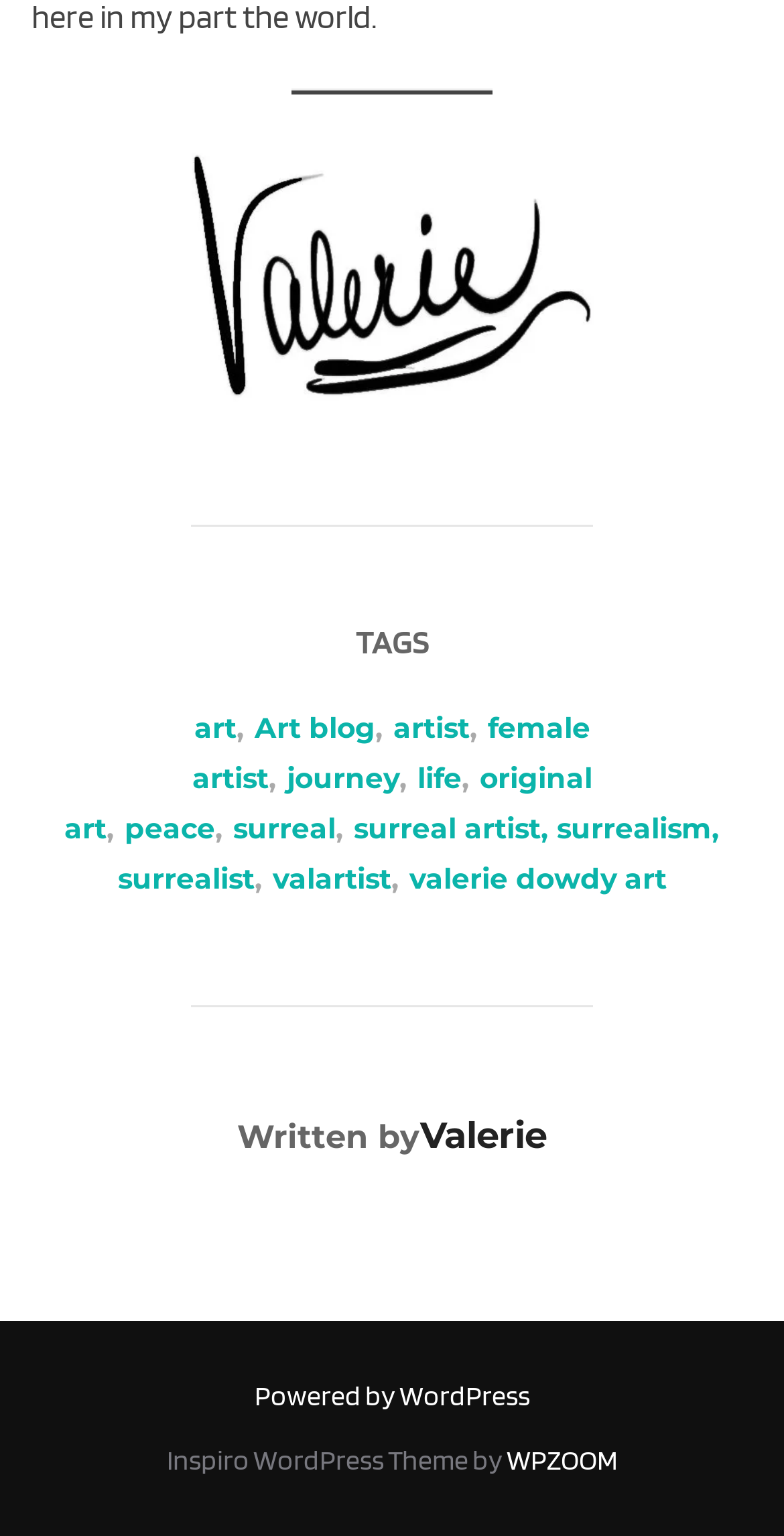Please identify the bounding box coordinates of the element on the webpage that should be clicked to follow this instruction: "explore 'surreal' art". The bounding box coordinates should be given as four float numbers between 0 and 1, formatted as [left, top, right, bottom].

[0.297, 0.528, 0.428, 0.551]